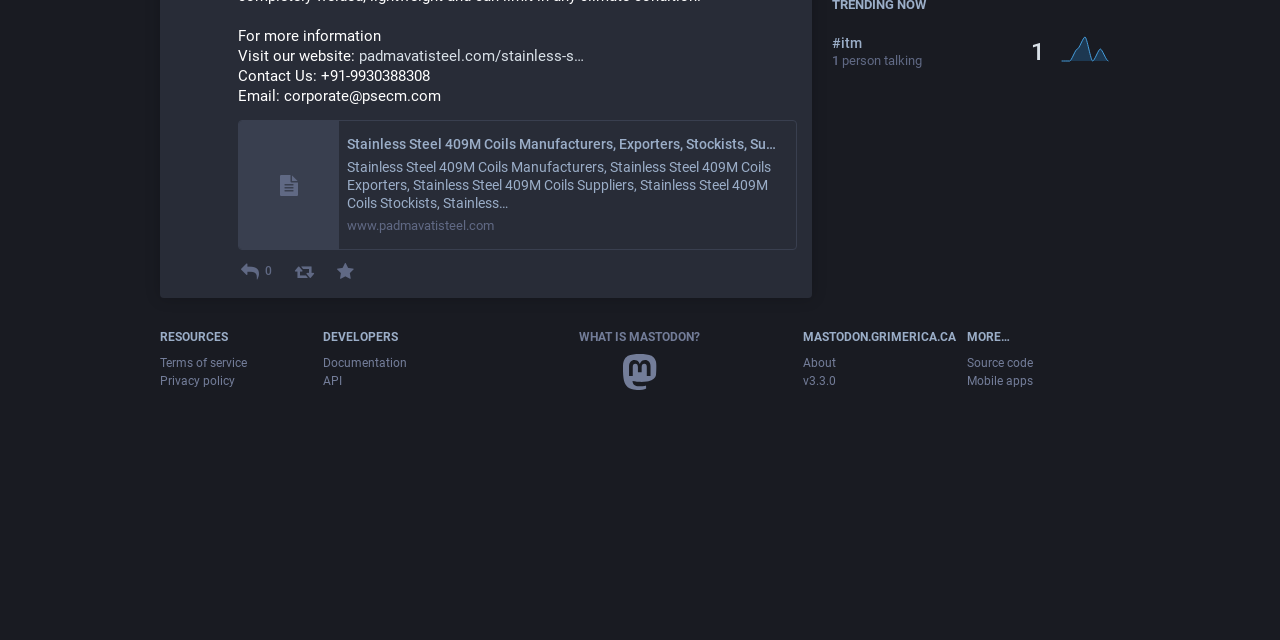Please determine the bounding box coordinates, formatted as (top-left x, top-left y, bottom-right x, bottom-right y), with all values as floating point numbers between 0 and 1. Identify the bounding box of the region described as: Documentation

[0.253, 0.556, 0.318, 0.578]